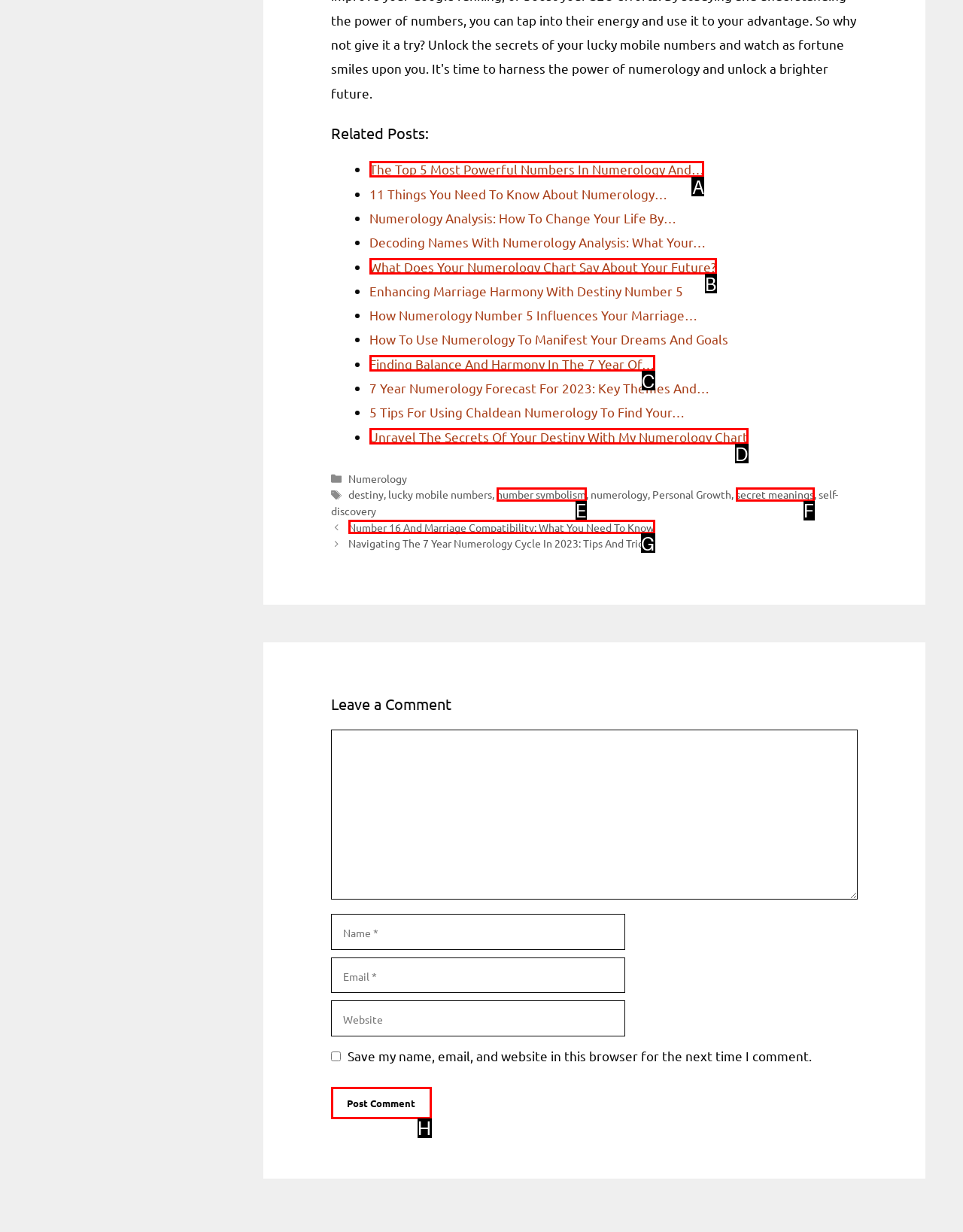Tell me the correct option to click for this task: Click on the link 'The Top 5 Most Powerful Numbers In Numerology And…'
Write down the option's letter from the given choices.

A